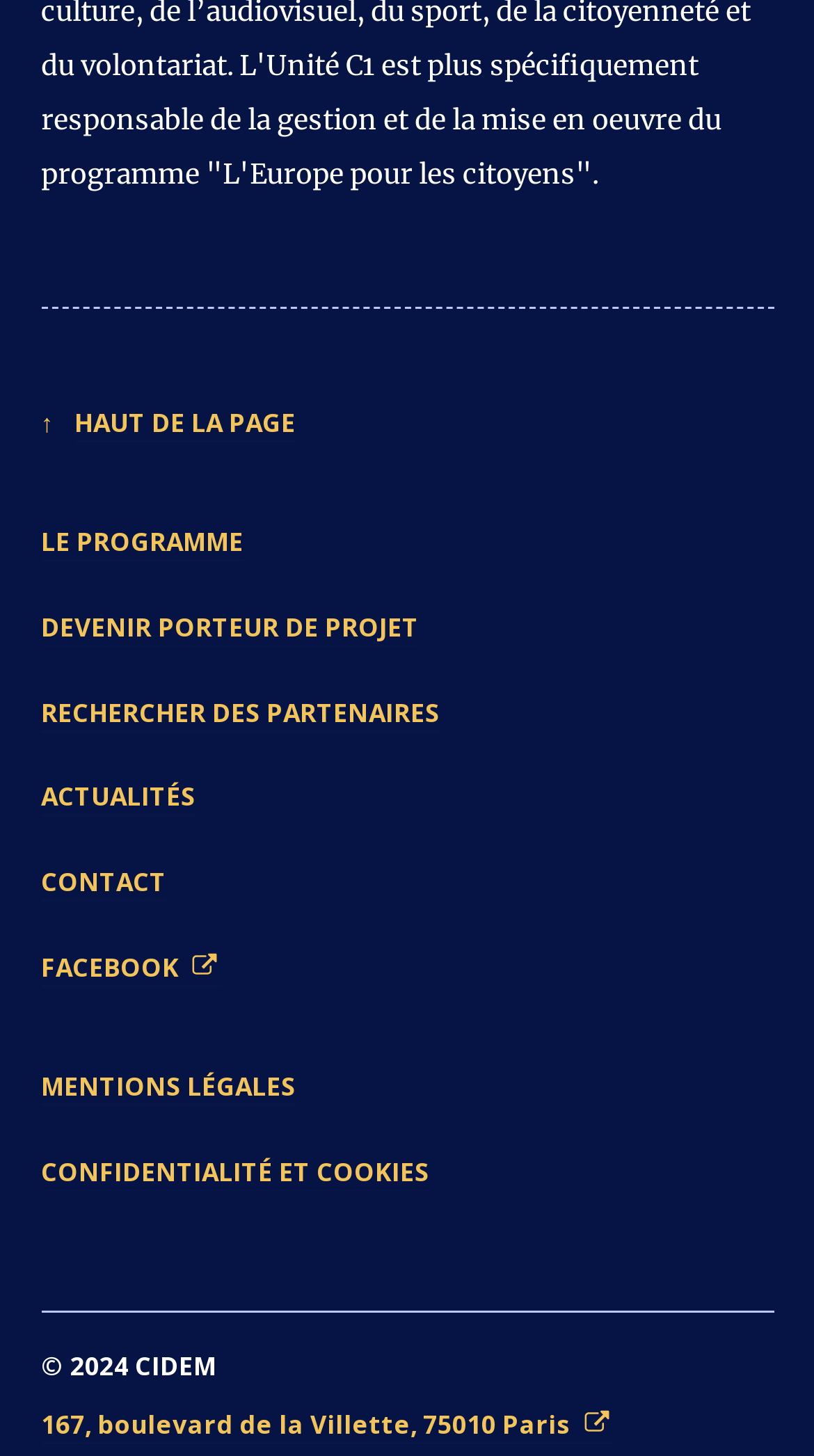Using the details from the image, please elaborate on the following question: What is the organization's address?

I found the address by looking at the link at the bottom of the page, which contains the organization's location.